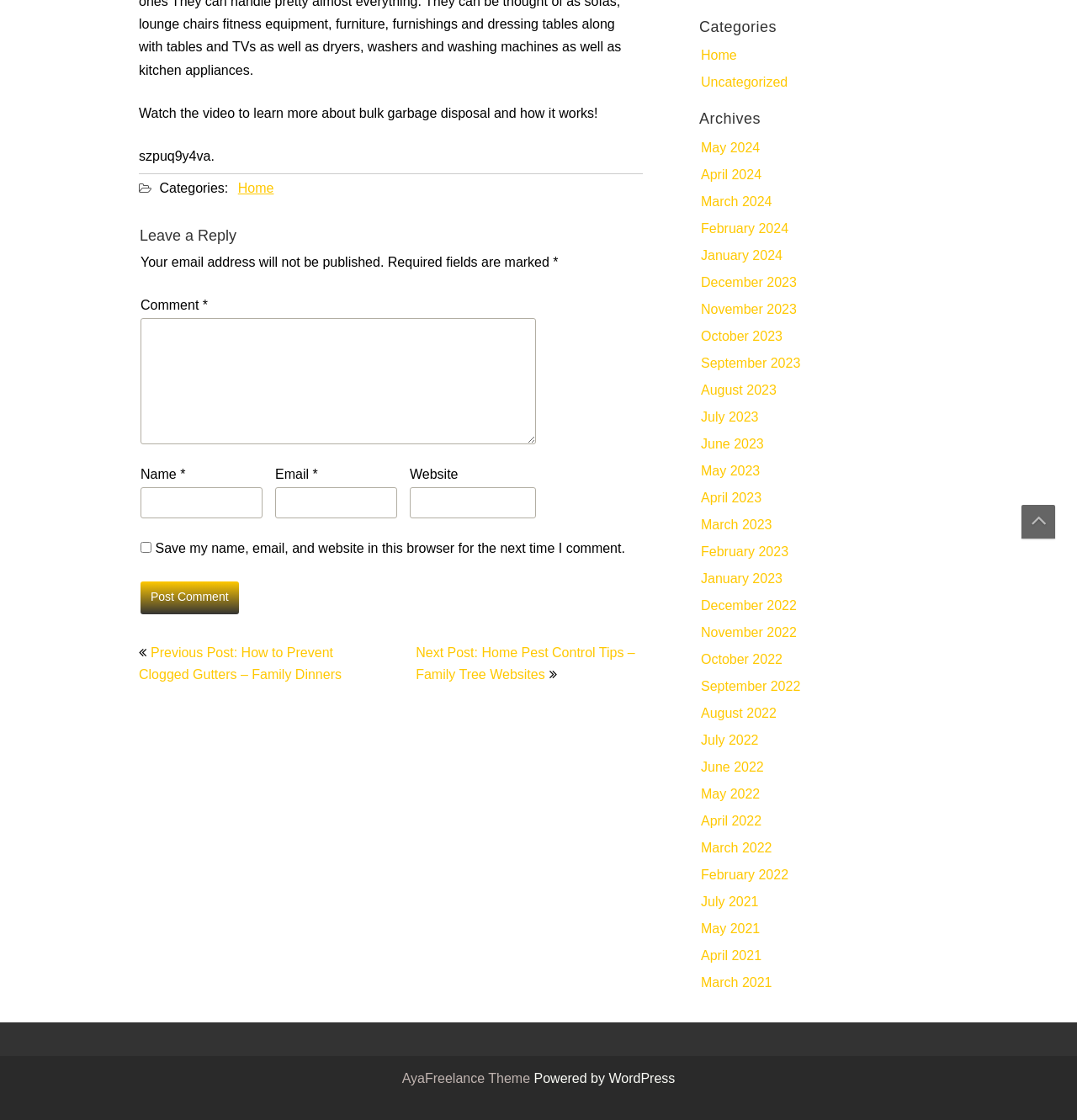Using floating point numbers between 0 and 1, provide the bounding box coordinates in the format (top-left x, top-left y, bottom-right x, bottom-right y). Locate the UI element described here: parent_node: Comment * name="comment"

[0.13, 0.284, 0.498, 0.397]